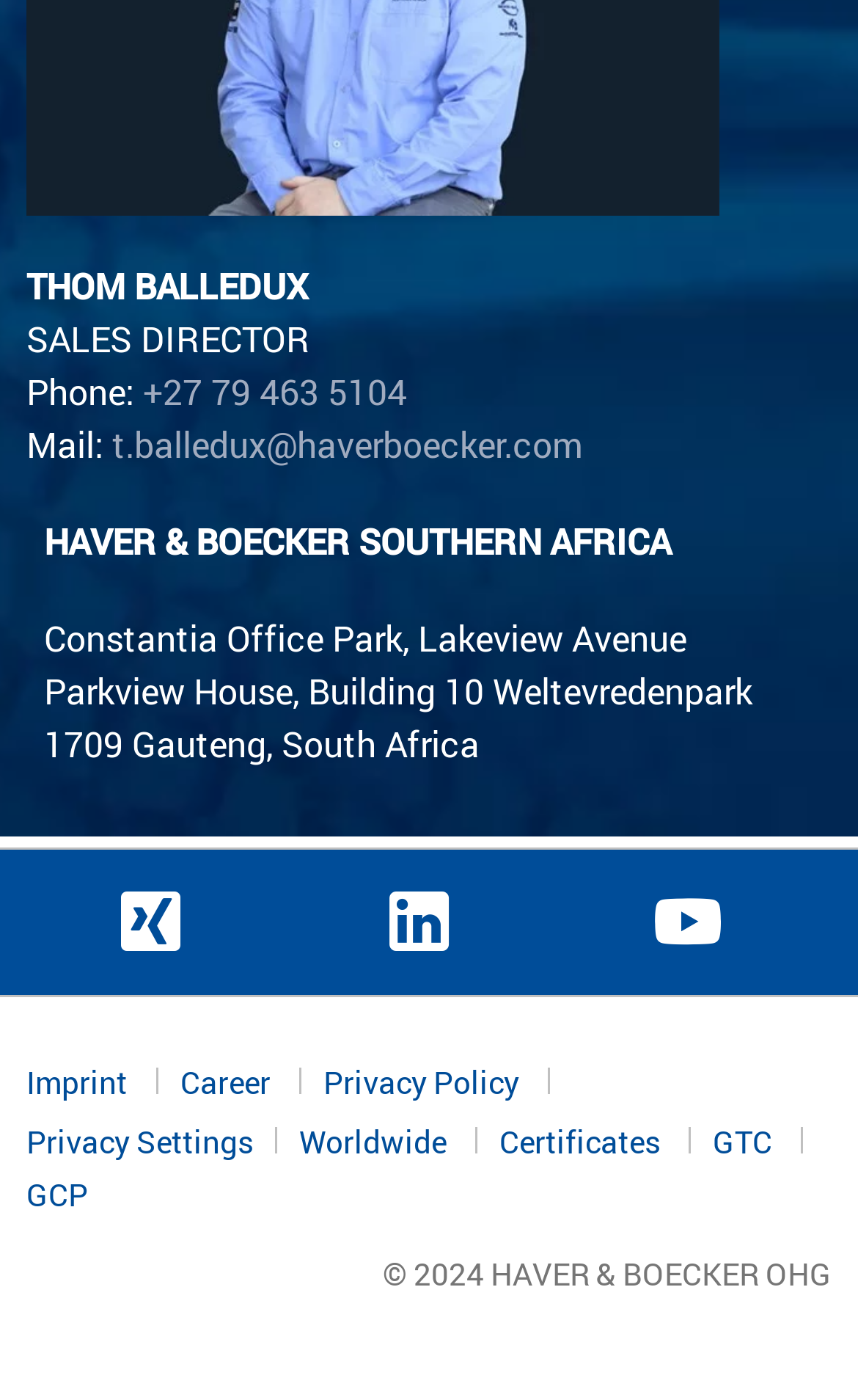Answer the question using only a single word or phrase: 
What is the copyright year of the webpage?

2024